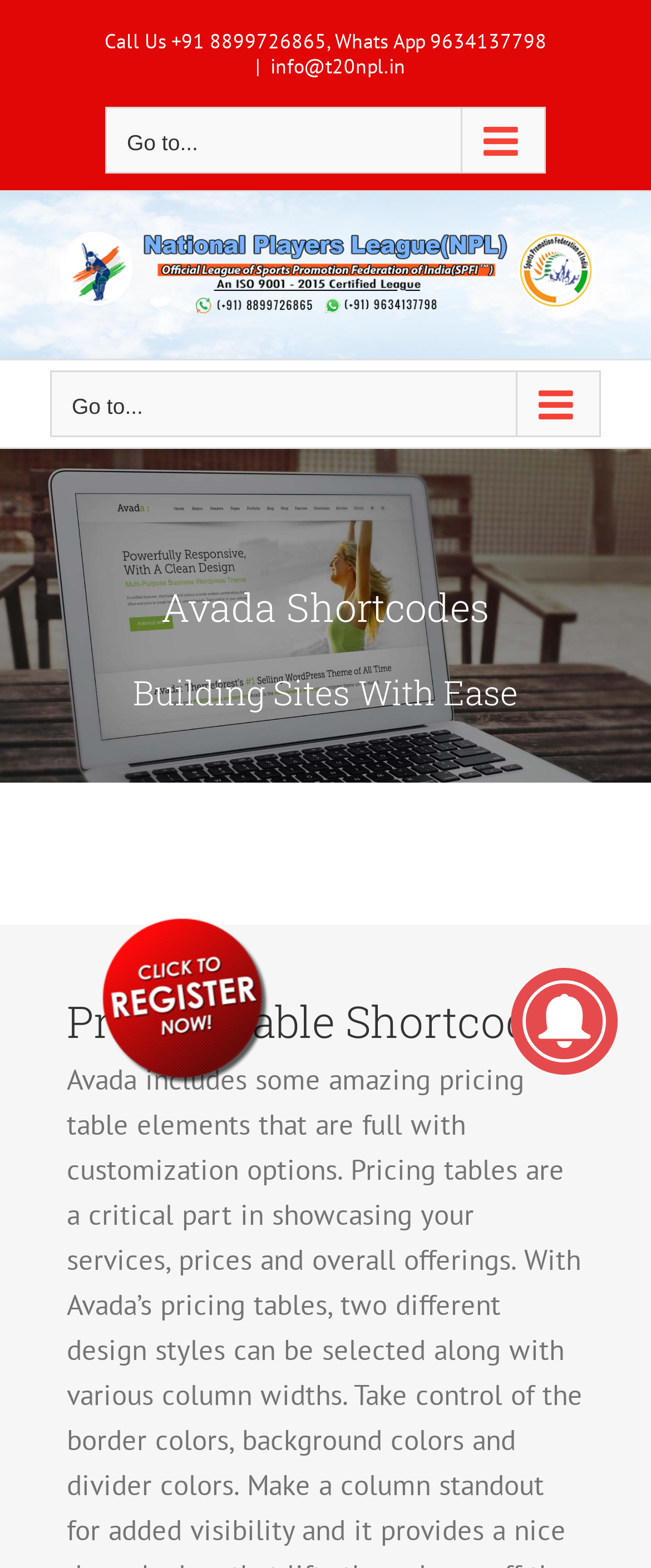What is the icon next to the 'whatsapp' link?
Analyze the image and deliver a detailed answer to the question.

The icon next to the 'whatsapp' link is an image element with a bounding box coordinate of [0.141, 0.579, 0.423, 0.696]. It is located within the 'Pricing Table Shortcode' section of the webpage.